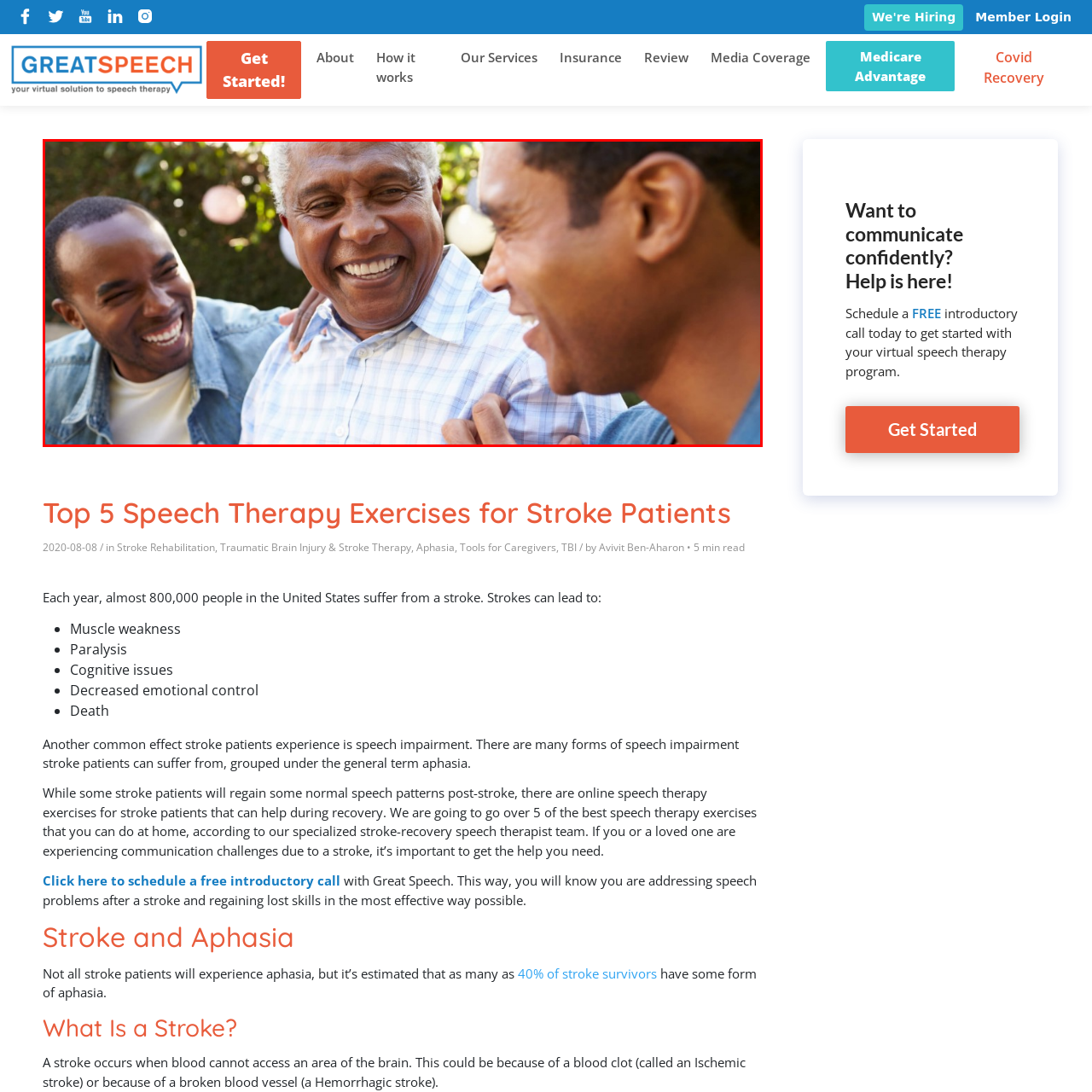How many men are in the image?
Inspect the image enclosed within the red bounding box and provide a detailed answer to the question, using insights from the image.

The caption describes the scene as 'three men enjoying each other's company', indicating that there are three individuals in the image.